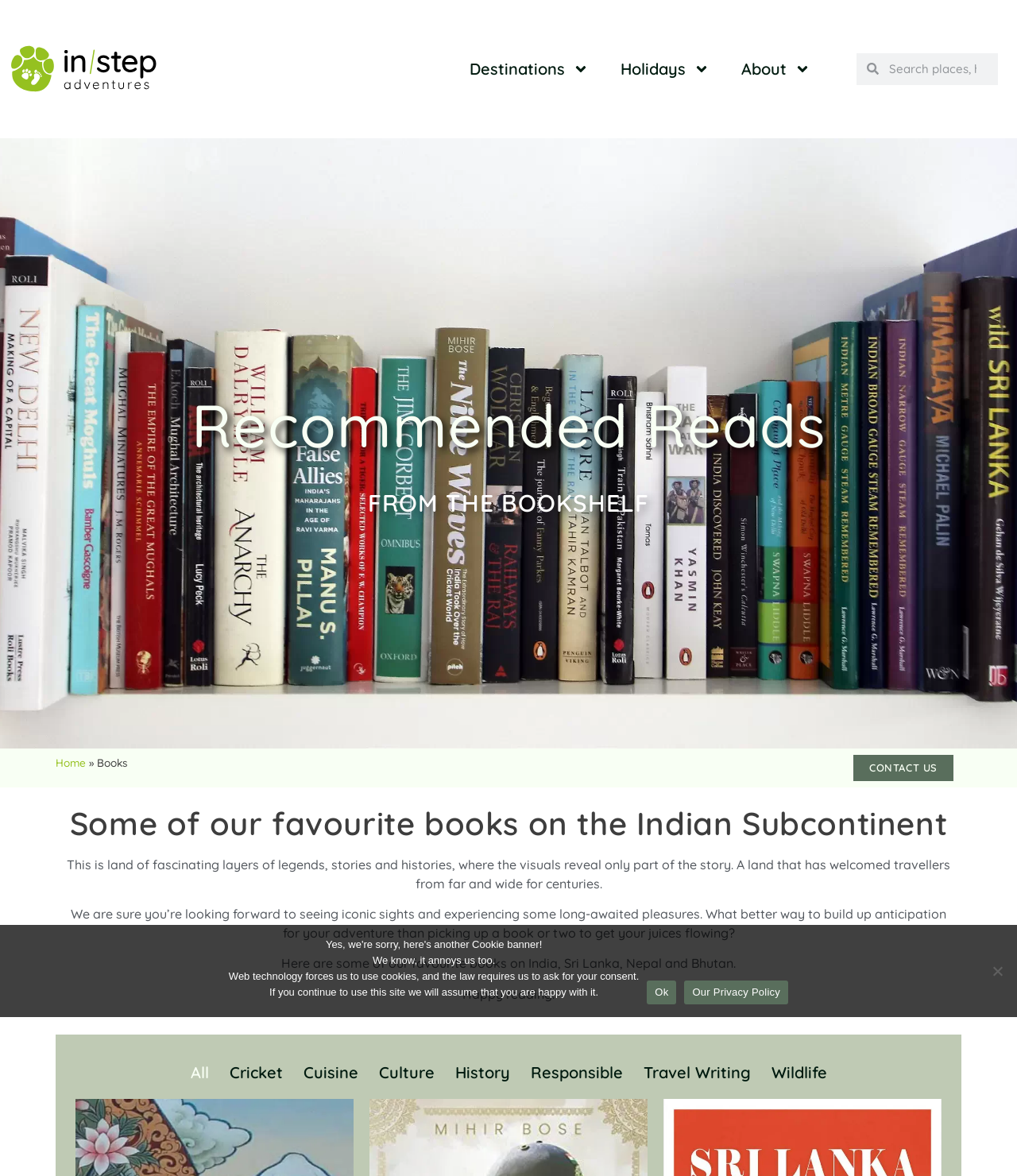Specify the bounding box coordinates of the element's area that should be clicked to execute the given instruction: "Click on the HOME link". The coordinates should be four float numbers between 0 and 1, i.e., [left, top, right, bottom].

None